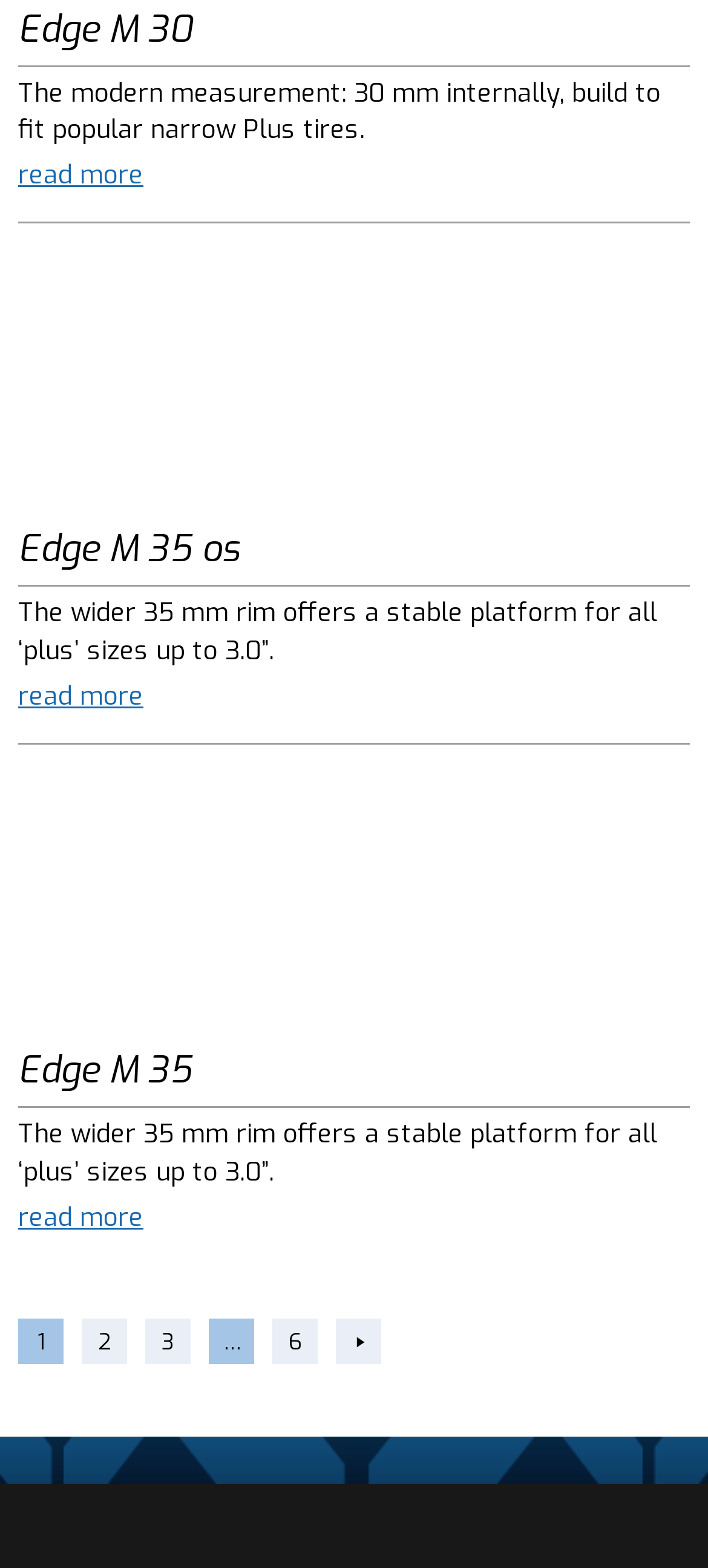Find the bounding box coordinates for the area that must be clicked to perform this action: "Read more about the modern measurement".

[0.026, 0.101, 0.203, 0.123]